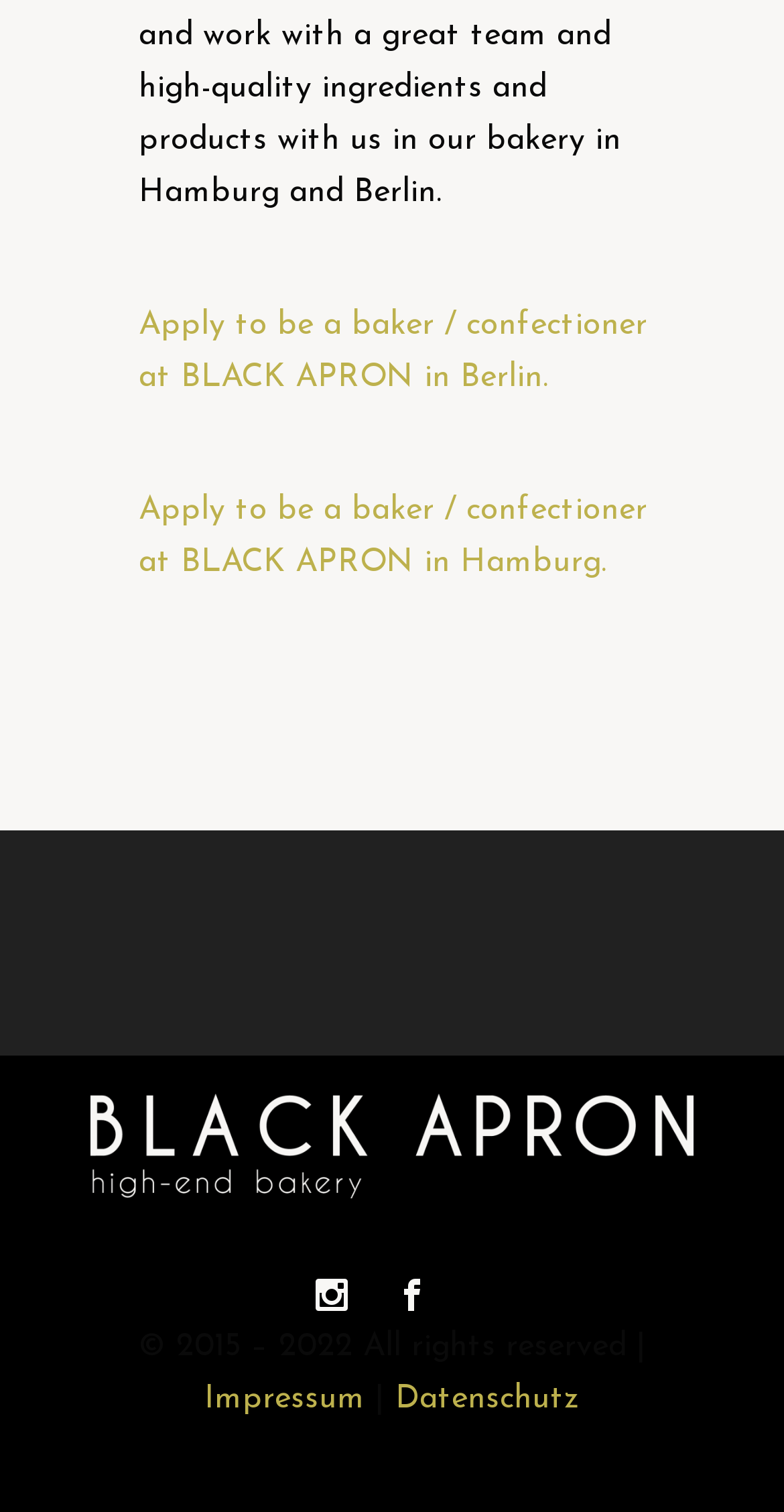Bounding box coordinates are given in the format (top-left x, top-left y, bottom-right x, bottom-right y). All values should be floating point numbers between 0 and 1. Provide the bounding box coordinate for the UI element described as: alt="fa-linkedin"

None